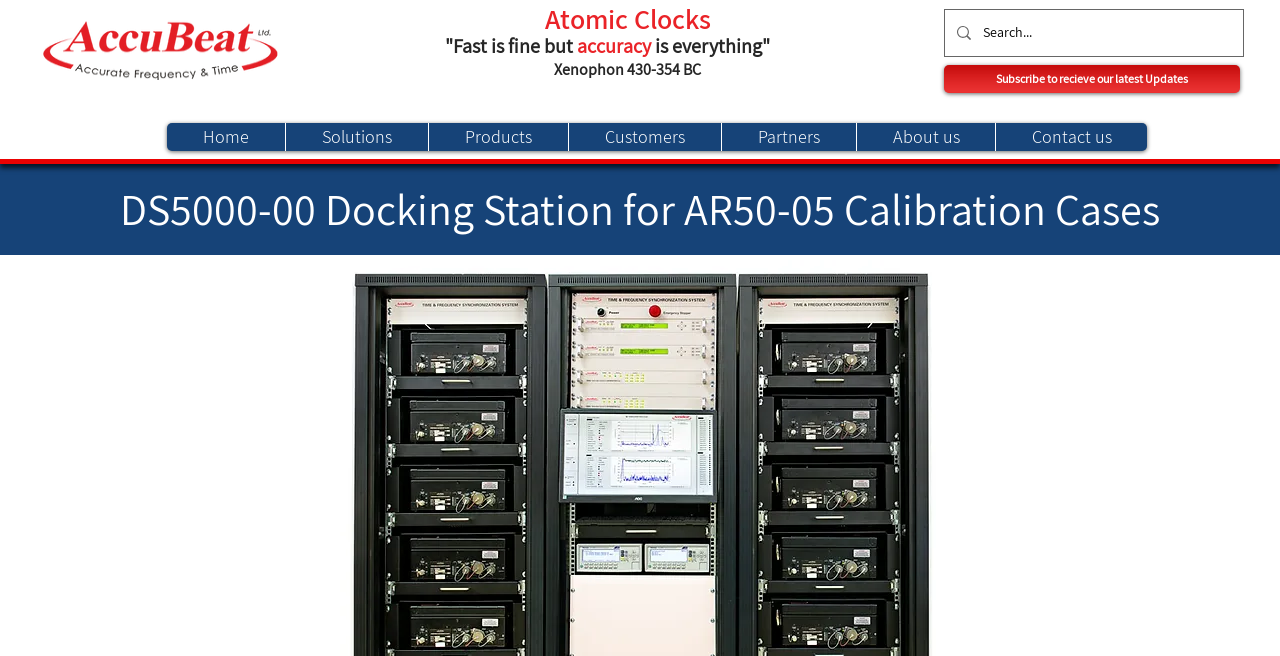Identify the bounding box coordinates for the region of the element that should be clicked to carry out the instruction: "View the DS5000-00 Docking Station details". The bounding box coordinates should be four float numbers between 0 and 1, i.e., [left, top, right, bottom].

[0.077, 0.274, 0.923, 0.363]